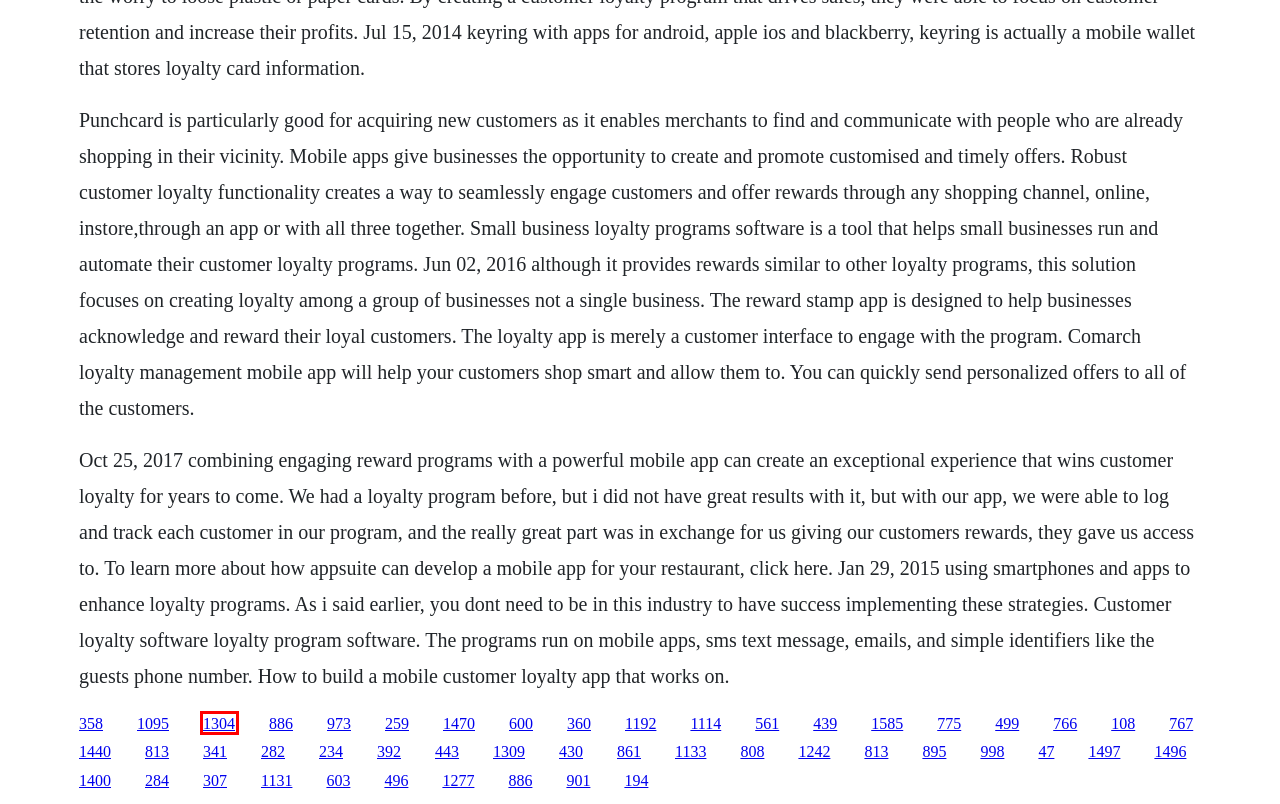Using the screenshot of a webpage with a red bounding box, pick the webpage description that most accurately represents the new webpage after the element inside the red box is clicked. Here are the candidates:
A. Get lost in god book
B. Sub zero series book 2
C. Quantum chemistry and spectroscopy solution pdf
D. Free 2000 blazer repair manual
E. Devlin s luck epub download
F. Taken 3 download hd 720p
G. Gigi almost american download ita
H. Raising kane lorelei james pdf file

G